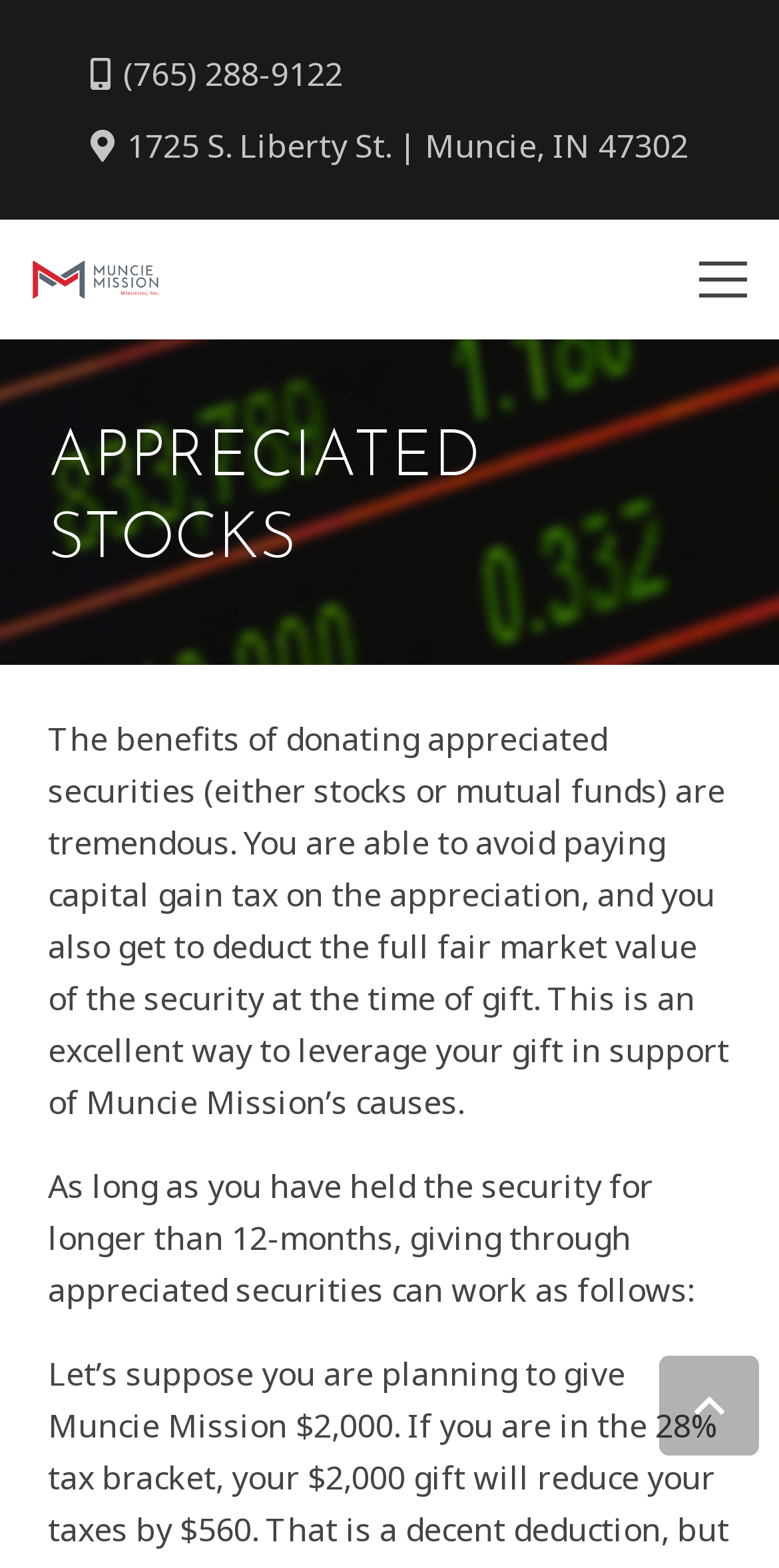Locate the bounding box of the UI element defined by this description: "aria-label="munciemission-logo2x"". The coordinates should be given as four float numbers between 0 and 1, formatted as [left, top, right, bottom].

[0.041, 0.166, 0.205, 0.191]